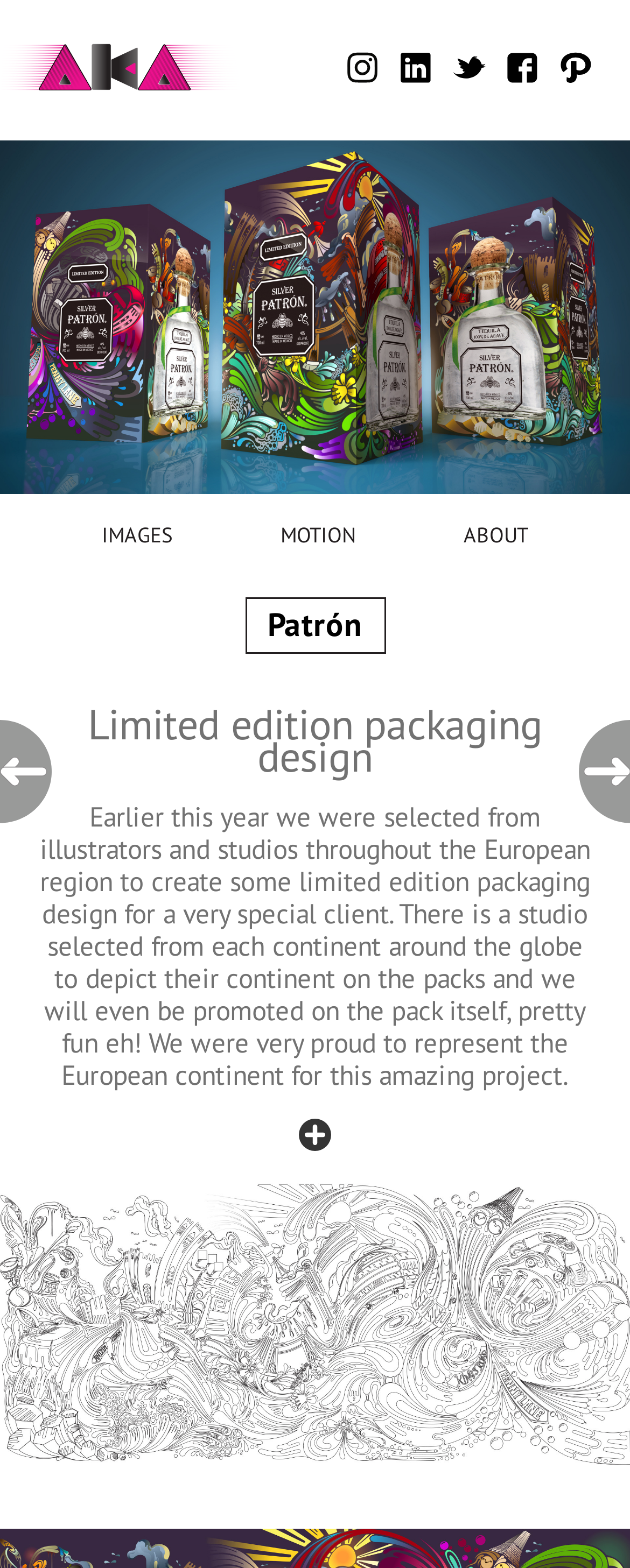What is the name of the illustration studio?
Look at the image and construct a detailed response to the question.

The name of the illustration studio can be found in the top-left corner of the webpage, where it is written as 'A.k.A Illustration Studio' in a link element.